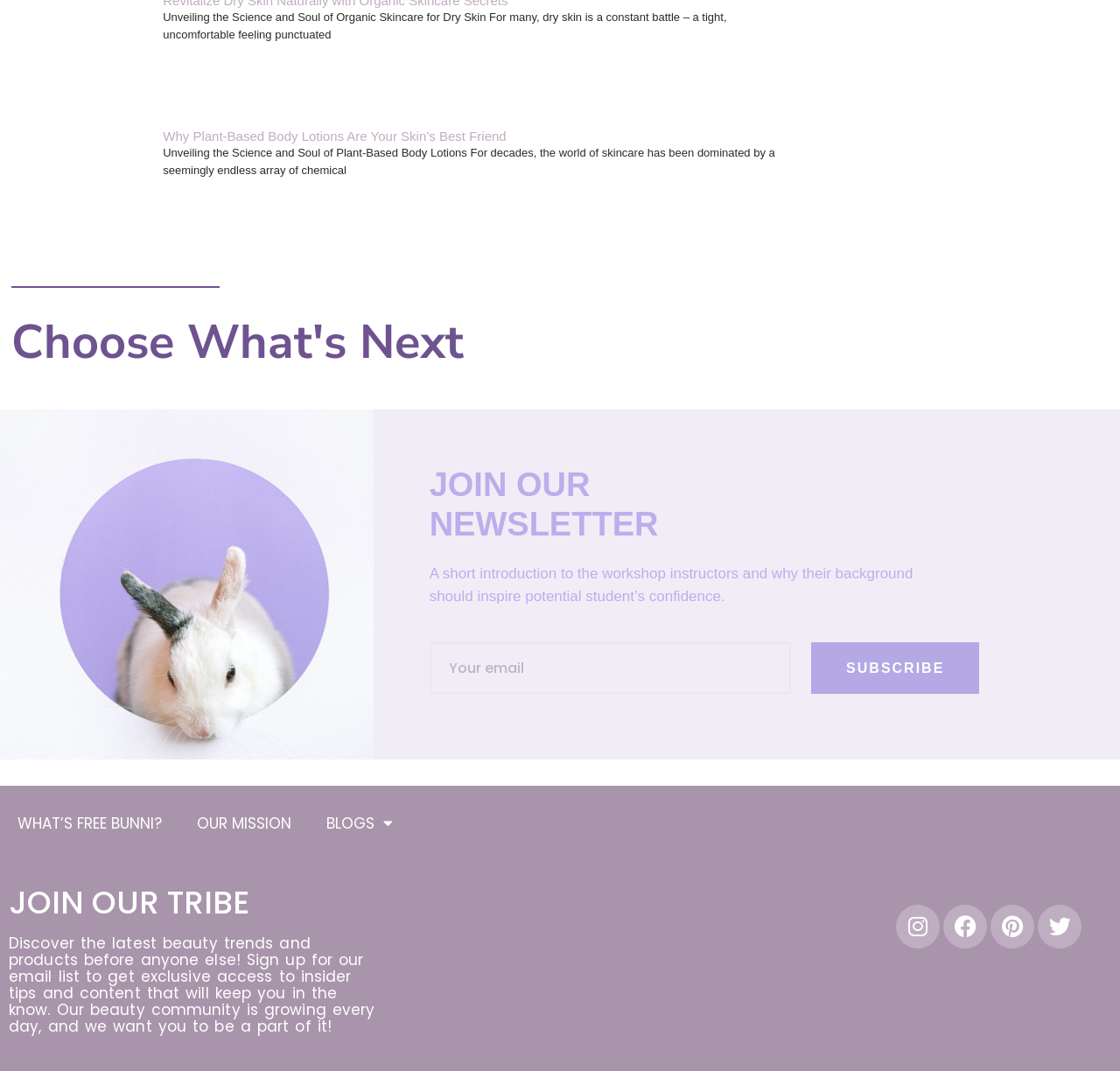What can be subscribed to on this webpage?
Please give a well-detailed answer to the question.

The webpage allows users to subscribe to a newsletter, as indicated by the heading 'JOIN OUR NEWSLETTER', the textbox 'Your email', and the button 'SUBSCRIBE'.